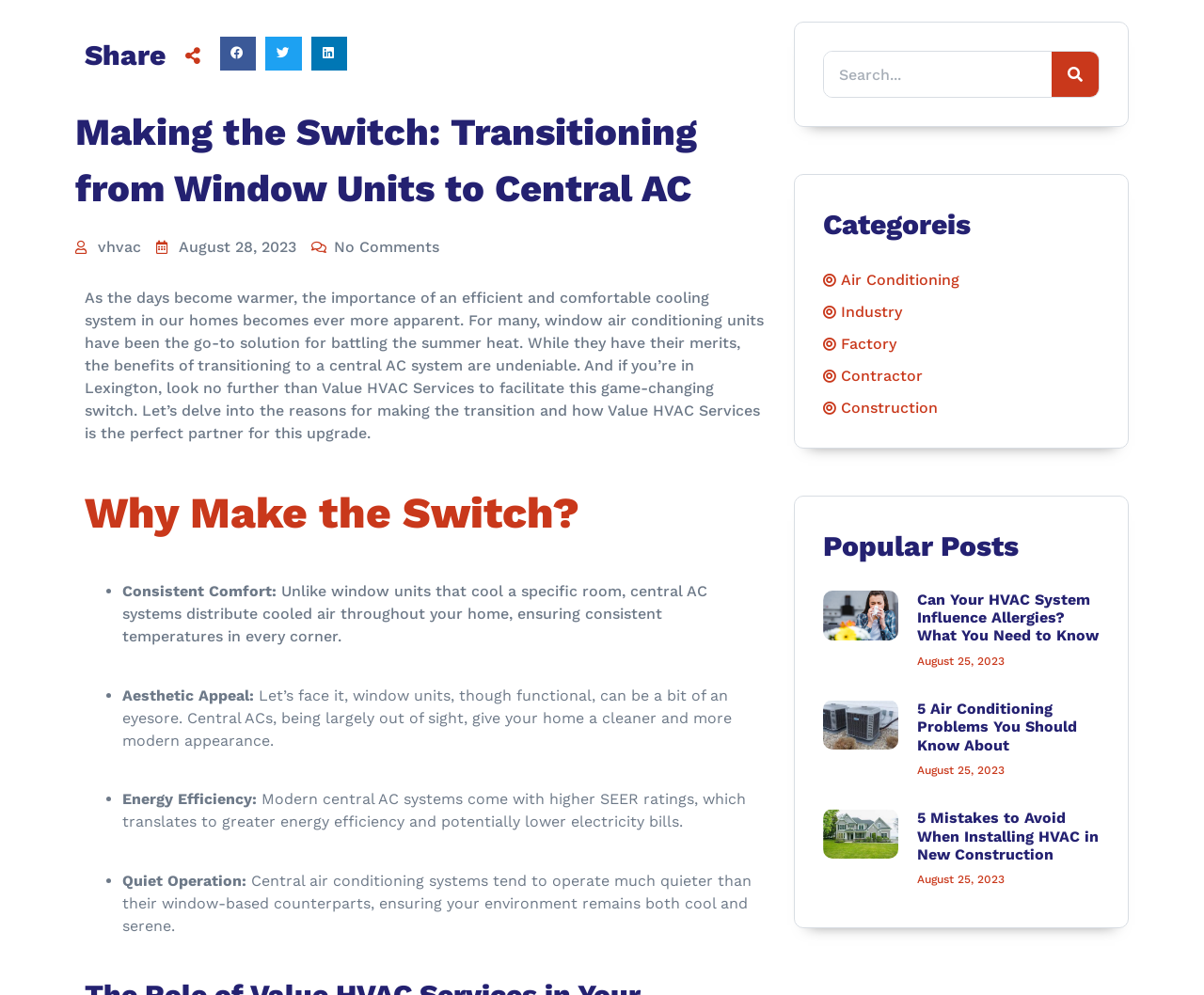From the element description Factory, predict the bounding box coordinates of the UI element. The coordinates must be specified in the format (top-left x, top-left y, bottom-right x, bottom-right y) and should be within the 0 to 1 range.

[0.683, 0.335, 0.744, 0.357]